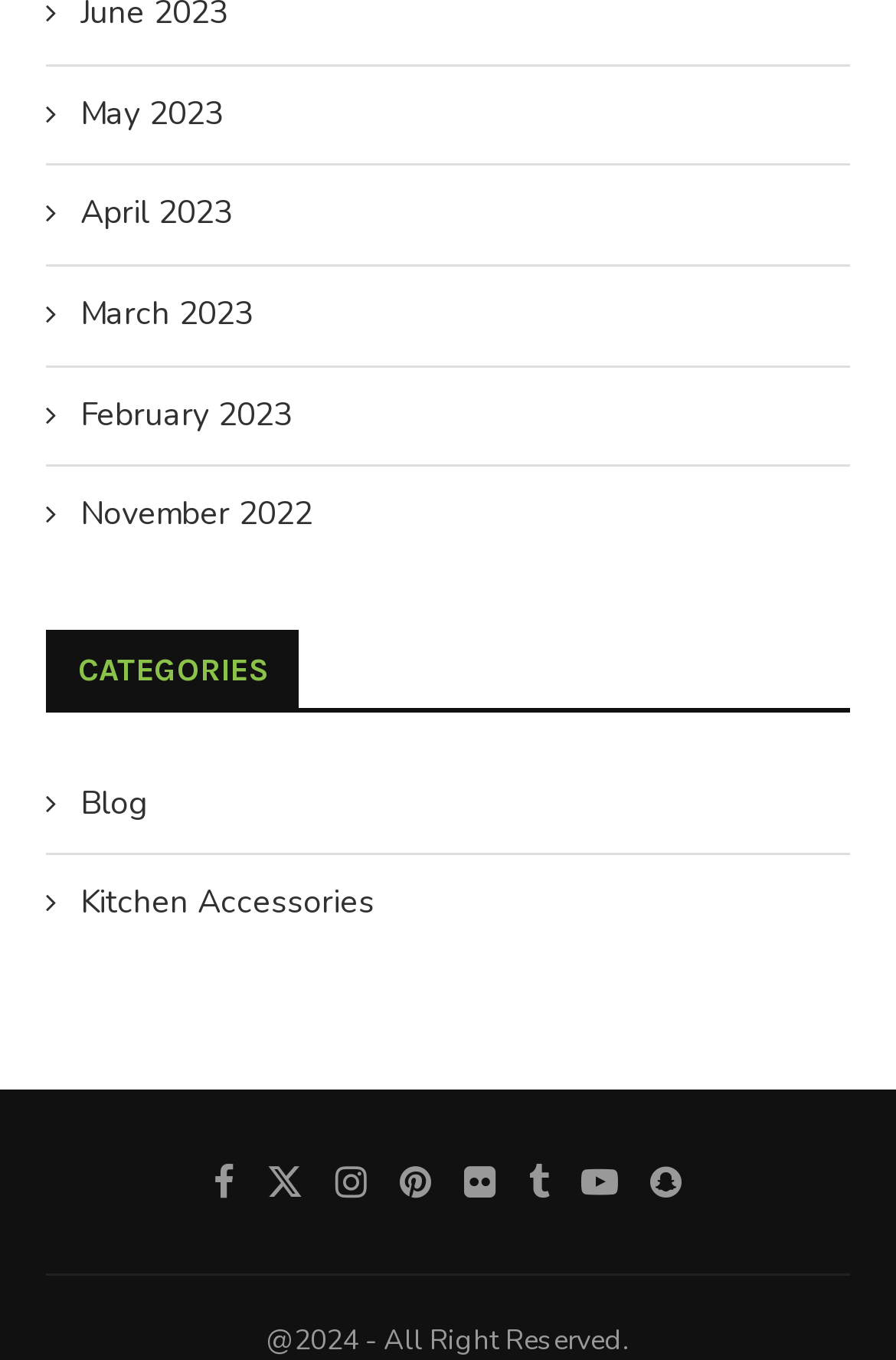Pinpoint the bounding box coordinates of the element to be clicked to execute the instruction: "Go to Blog page".

[0.051, 0.574, 0.949, 0.608]